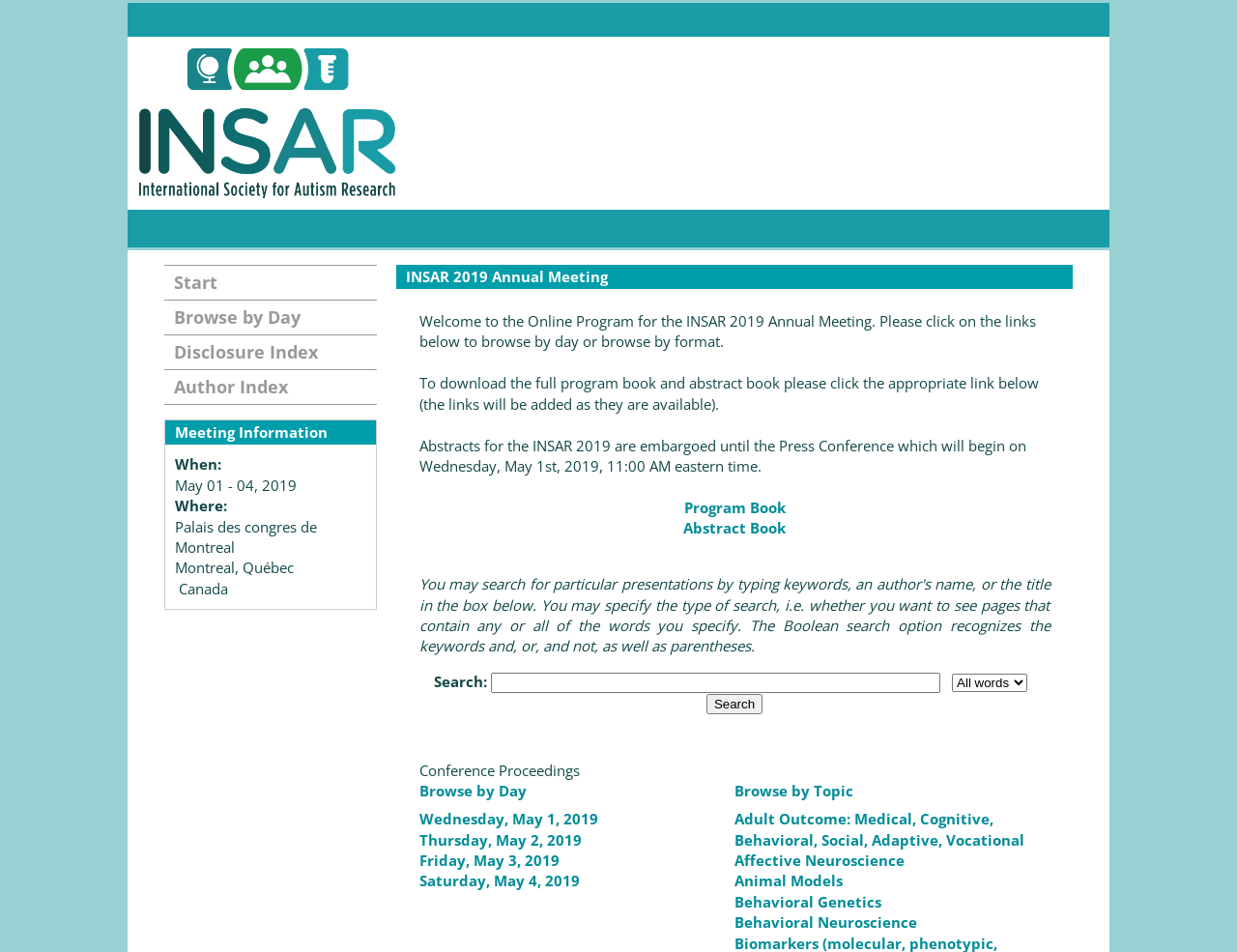Can you find the bounding box coordinates for the element to click on to achieve the instruction: "Cite this dataset"?

None